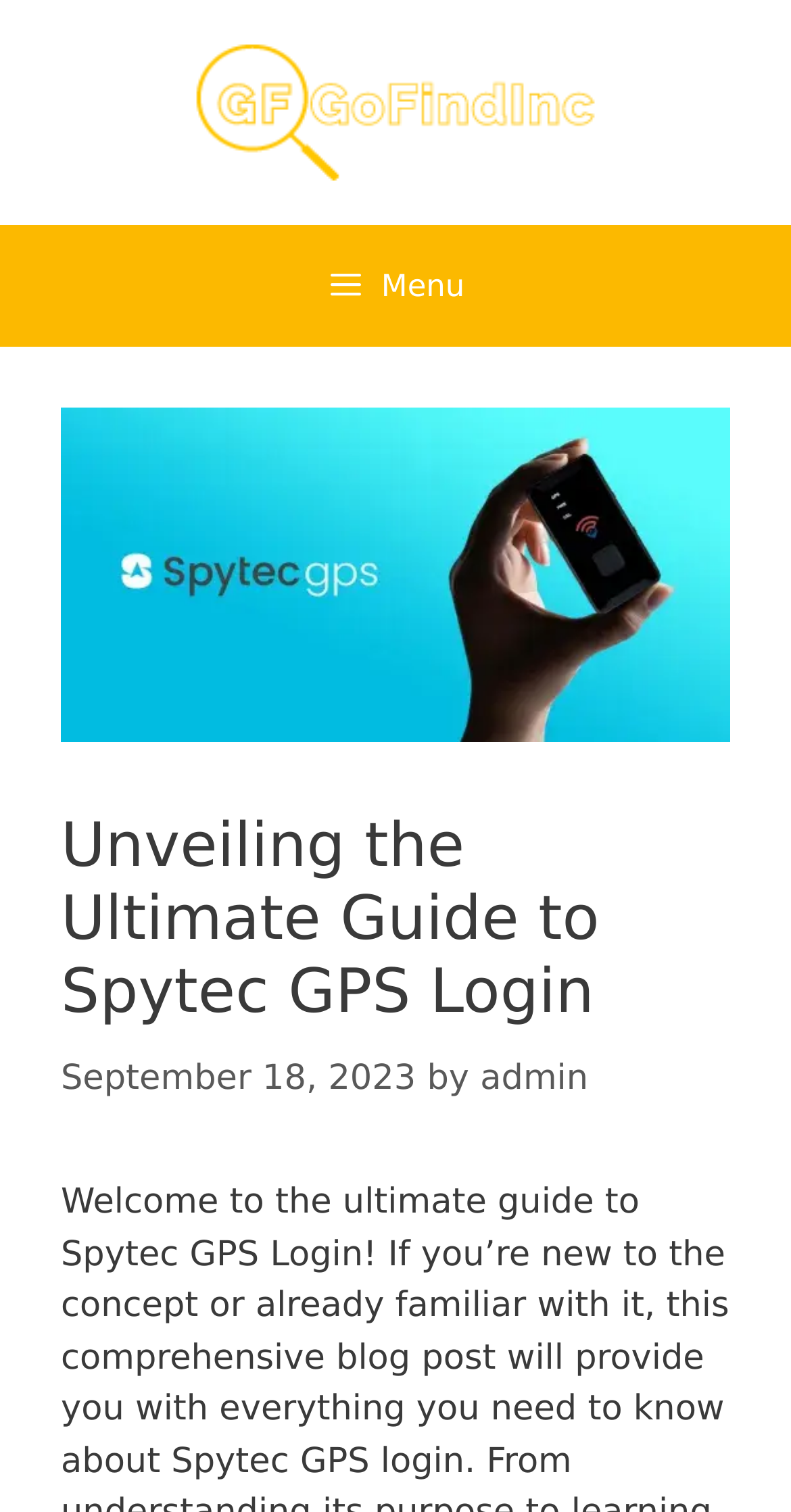Find the UI element described as: "Menu" and predict its bounding box coordinates. Ensure the coordinates are four float numbers between 0 and 1, [left, top, right, bottom].

[0.0, 0.149, 1.0, 0.229]